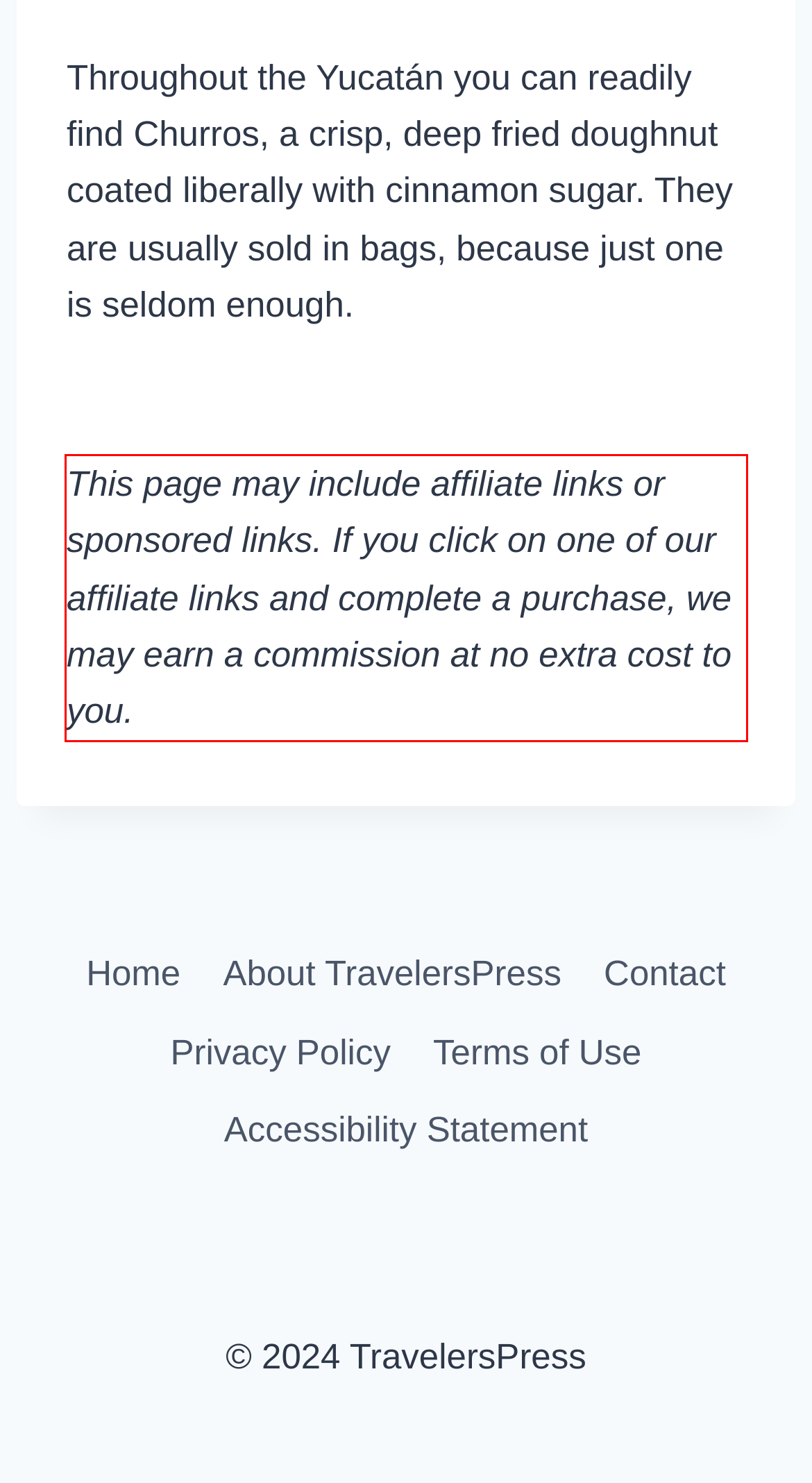Given a screenshot of a webpage containing a red bounding box, perform OCR on the text within this red bounding box and provide the text content.

This page may include affiliate links or sponsored links. If you click on one of our affiliate links and complete a purchase, we may earn a commission at no extra cost to you.